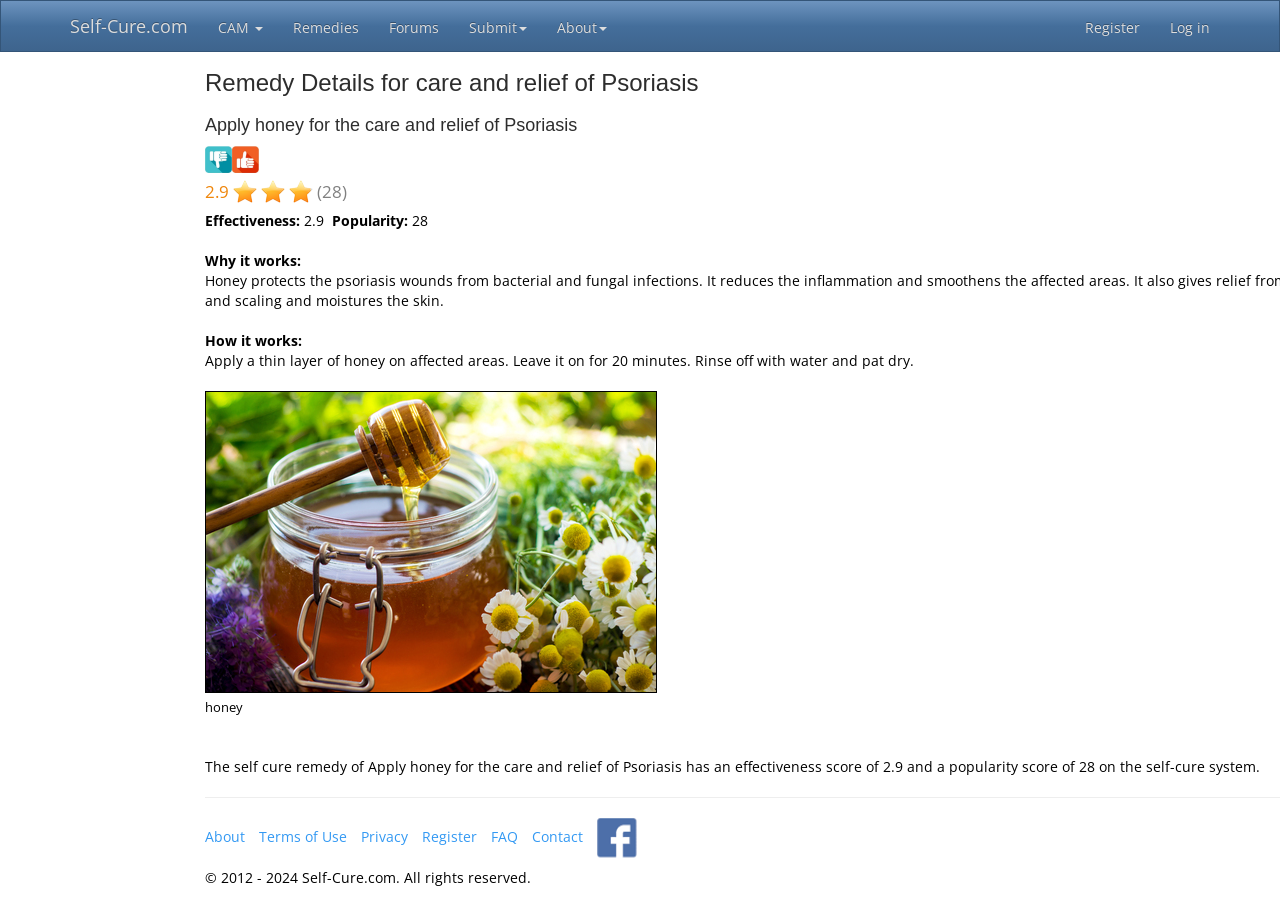Generate a thorough caption detailing the webpage content.

This webpage is about the self-cure remedy of applying honey for the care and relief of Psoriasis. At the top, there are several links to navigate to different sections of the website, including "Self-Cure.com", "CAM", "Remedies", "Forums", "Submit", "About", "Register", and "Log in". 

Below the navigation links, there is an image with the text "Share my experience with this remedy" next to it. On the same line, there are three small images and a rating of "2.9" with the number of reviews "(28)".

The main content of the webpage is divided into sections. The first section is about the effectiveness of the remedy, with a rating of "2.9" and a label "Effectiveness:". The second section is about the popularity of the remedy, with a label "Popularity:". 

Below these sections, there are three paragraphs of text. The first paragraph explains "Why it works:", the second paragraph explains "How it works:", and the third paragraph provides a detailed description of how to apply the remedy, including applying a thin layer of honey on affected areas, leaving it on for 20 minutes, and rinsing off with water. 

Next to the third paragraph, there is a large image that takes up most of the width of the webpage. Below the image, there is a sentence that summarizes the remedy, including the effectiveness score and popularity score. 

At the bottom of the webpage, there are more links to navigate to different sections of the website, including "About", "Terms of Use", "Privacy", "Register", "FAQ", "Contact", and "Visit us on Facebook". There is also a small image next to the "Visit us on Facebook" link. Finally, there is a copyright notice at the very bottom of the webpage.